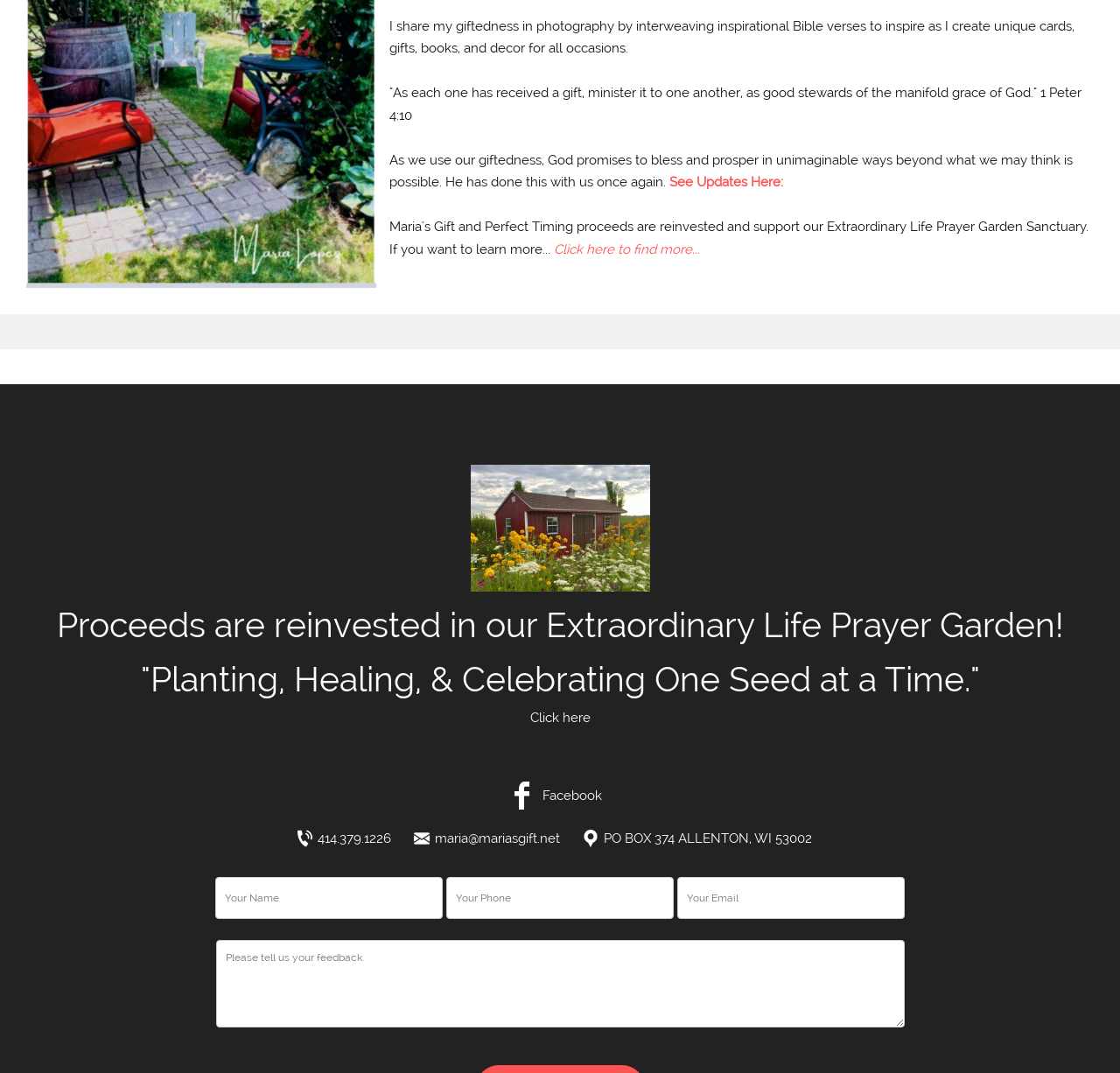Identify the bounding box coordinates for the UI element described as follows: Click here to find more.... Use the format (top-left x, top-left y, bottom-right x, bottom-right y) and ensure all values are floating point numbers between 0 and 1.

[0.495, 0.225, 0.625, 0.24]